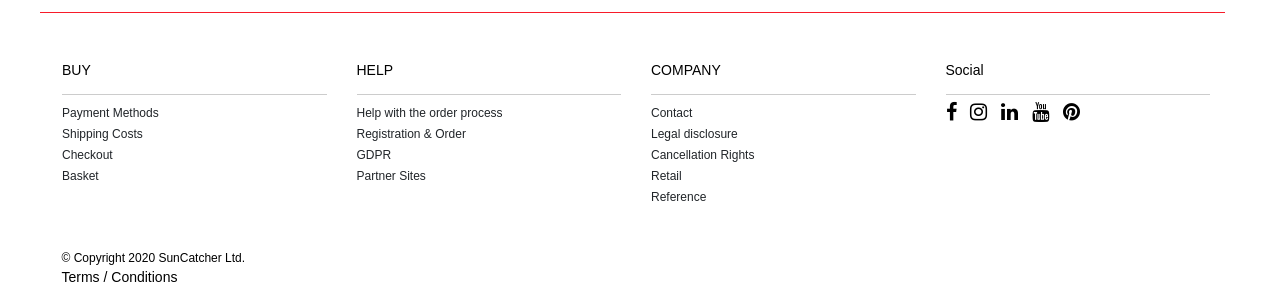Specify the bounding box coordinates of the area to click in order to follow the given instruction: "Visit Partner Sites."

[0.279, 0.579, 0.333, 0.642]